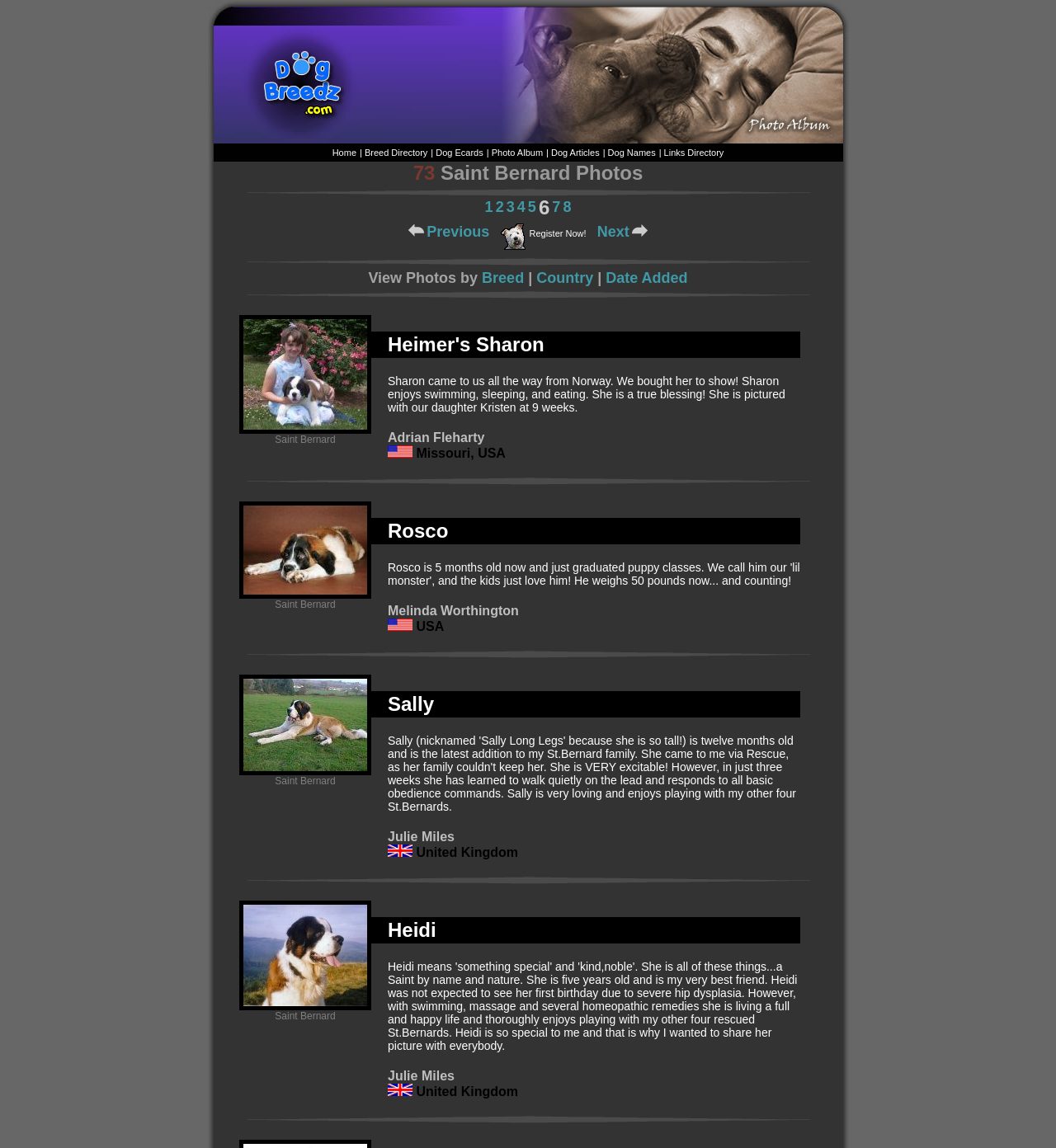Determine the bounding box coordinates of the section to be clicked to follow the instruction: "View the 'Next' photo". The coordinates should be given as four float numbers between 0 and 1, formatted as [left, top, right, bottom].

[0.565, 0.195, 0.596, 0.209]